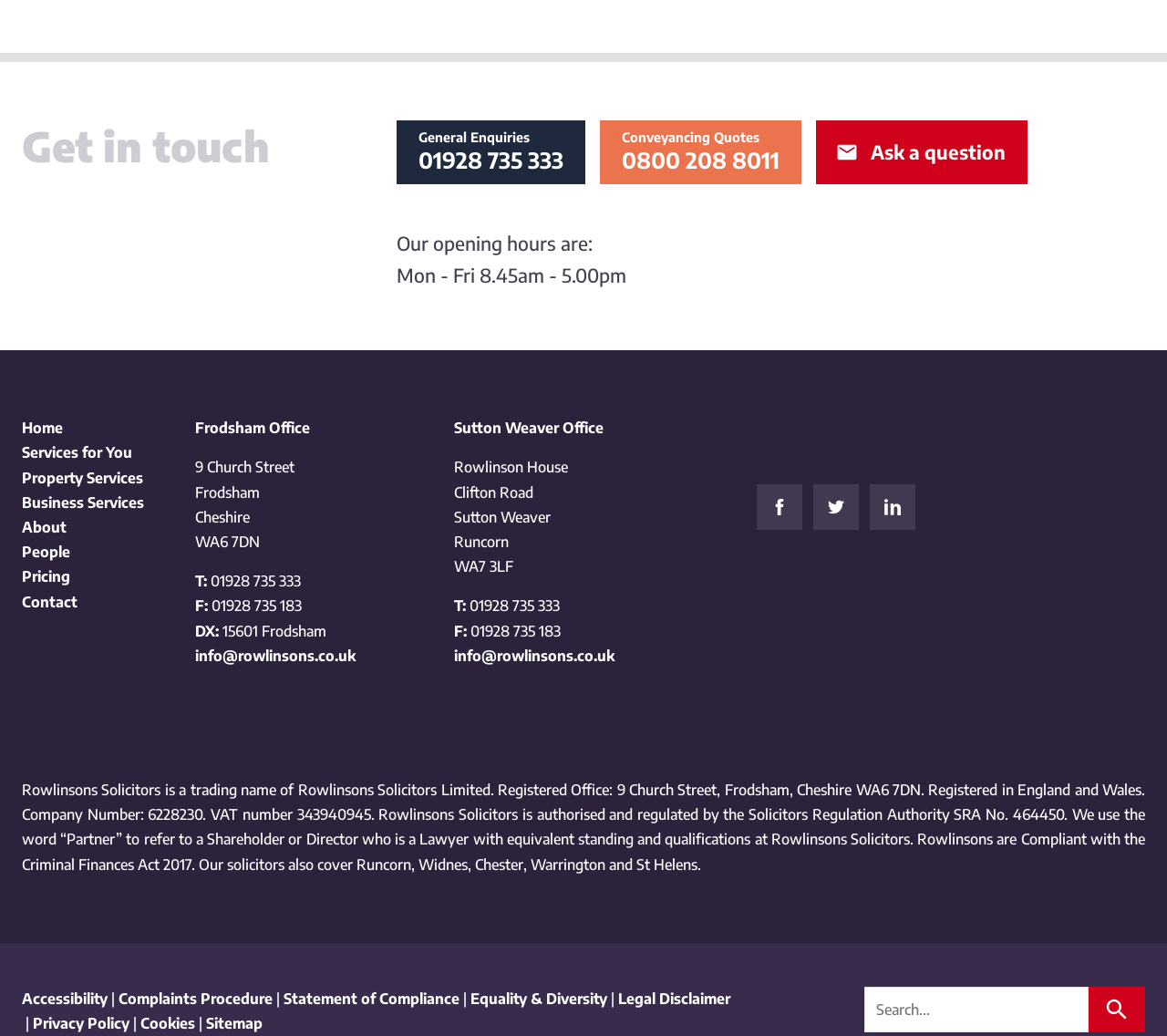Please predict the bounding box coordinates of the element's region where a click is necessary to complete the following instruction: "Visit the 'Home' page". The coordinates should be represented by four float numbers between 0 and 1, i.e., [left, top, right, bottom].

[0.019, 0.404, 0.054, 0.422]